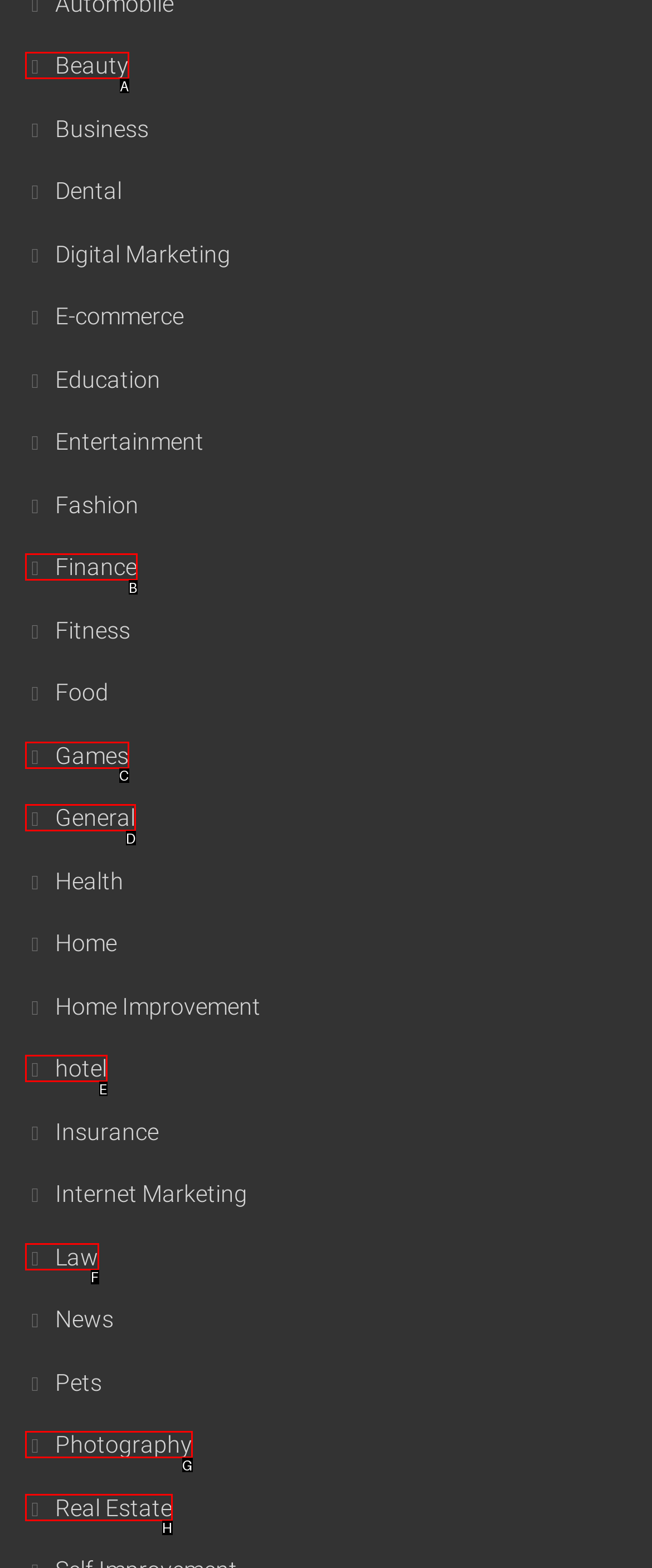Match the element description to one of the options: Beauty
Respond with the corresponding option's letter.

A